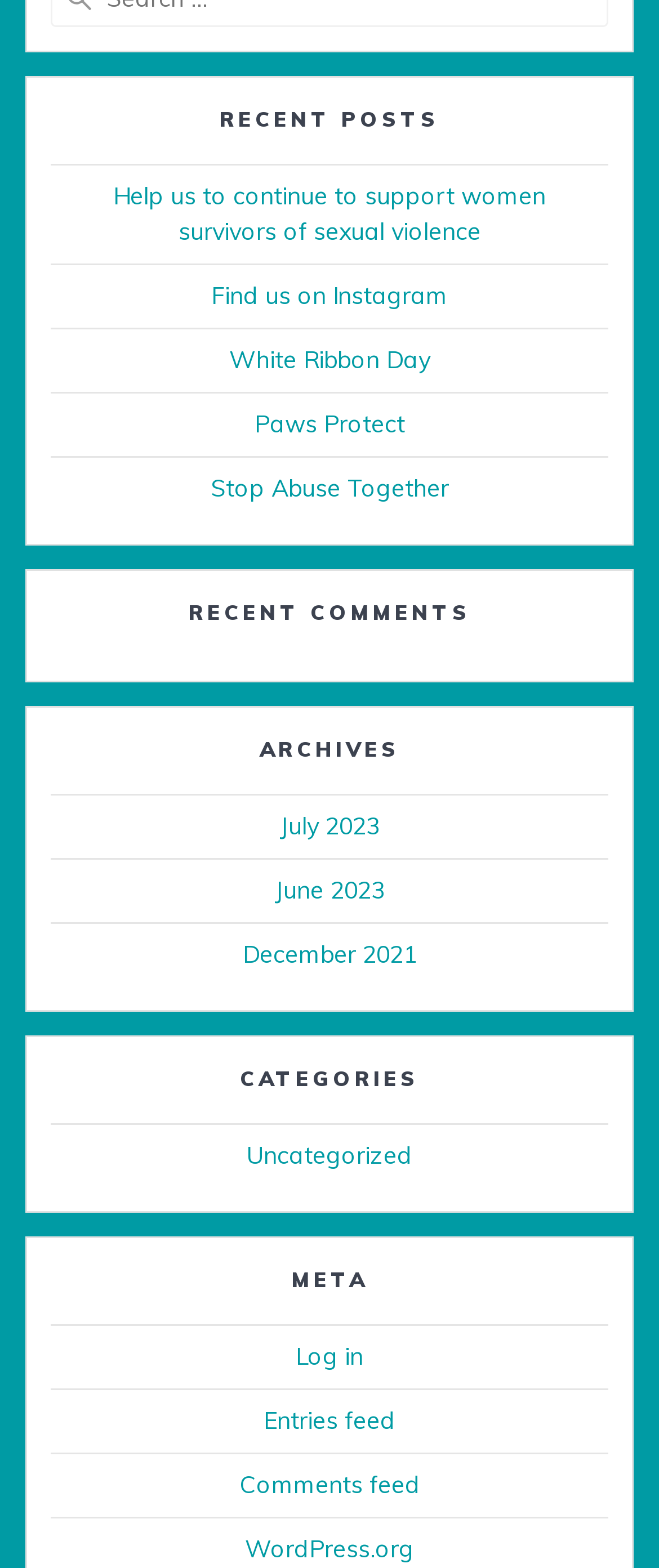Answer the question briefly using a single word or phrase: 
What is the last meta link?

WordPress.org